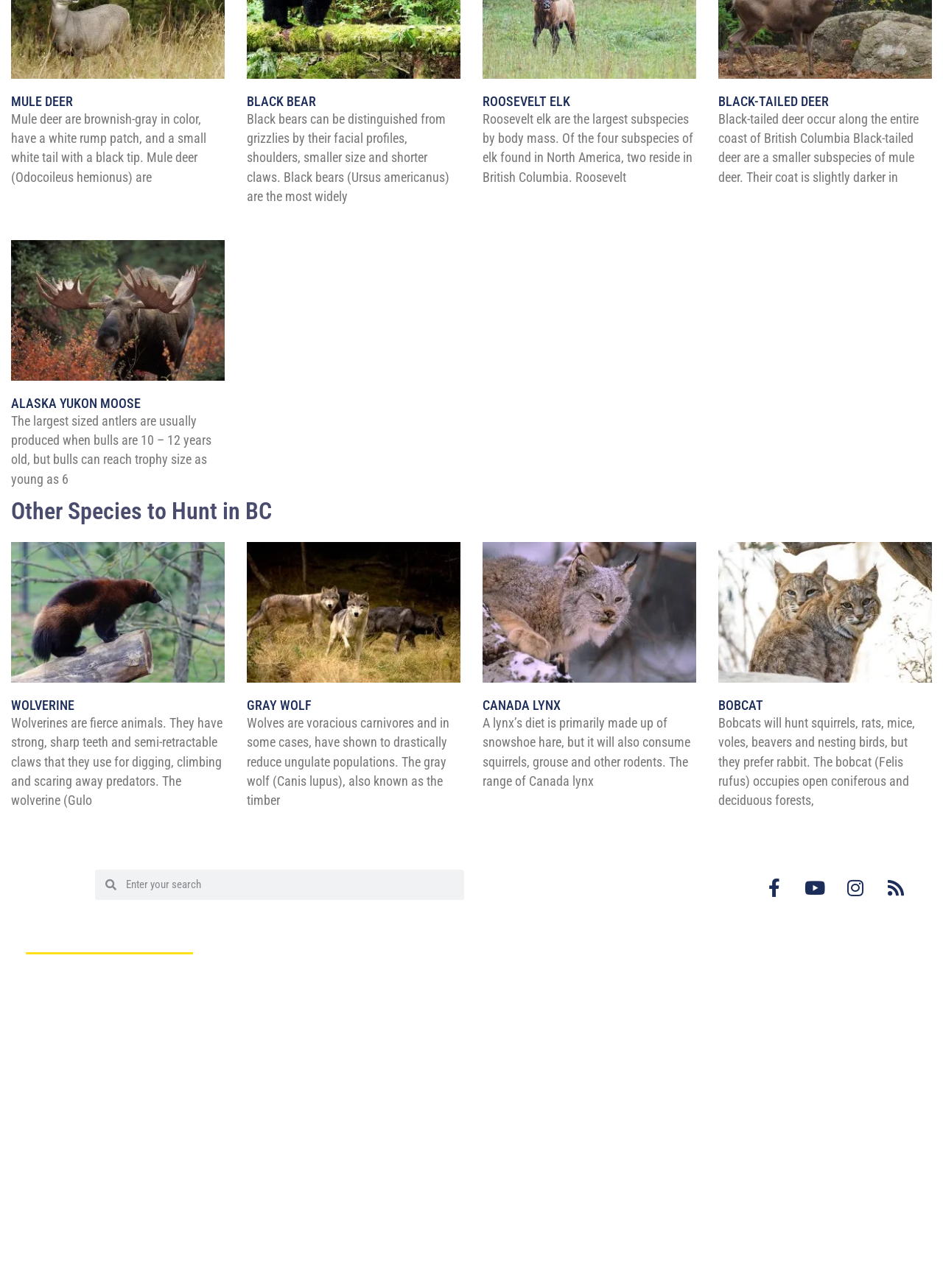Locate the bounding box coordinates of the element that should be clicked to fulfill the instruction: "Read about Wildlife Conservation Fee".

[0.027, 0.826, 0.204, 0.846]